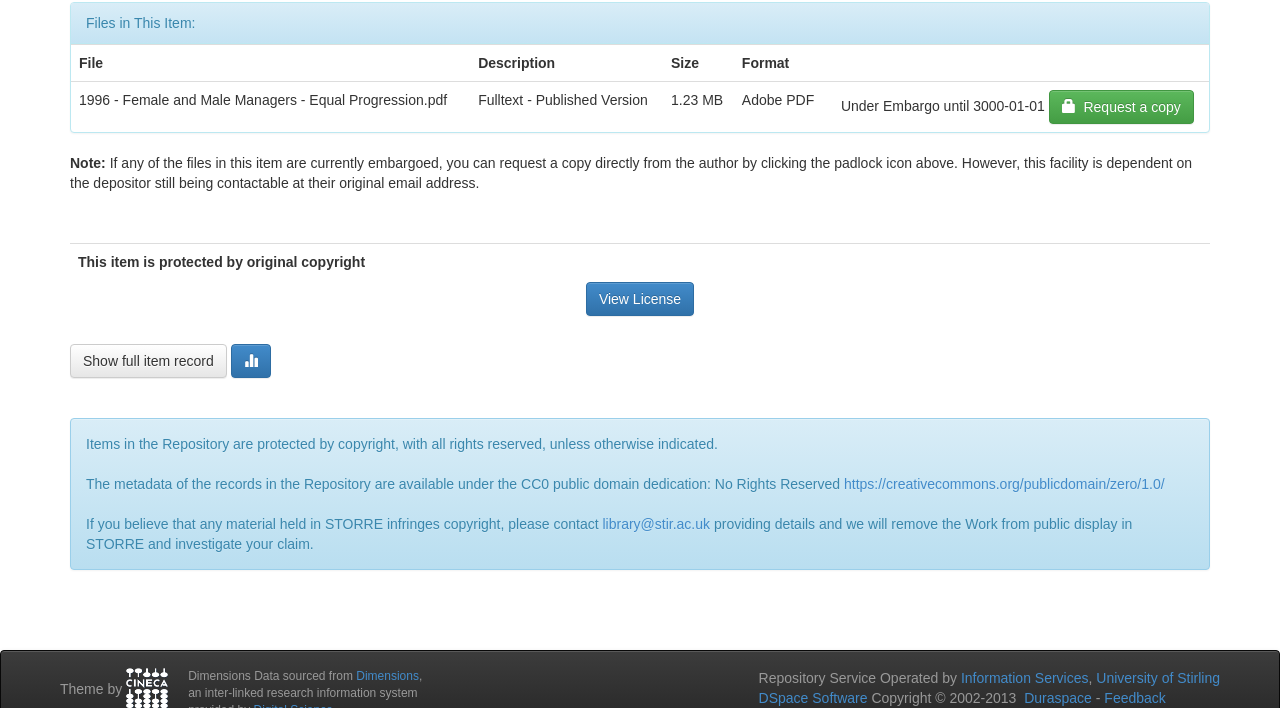Highlight the bounding box coordinates of the element you need to click to perform the following instruction: "Request a copy of the file."

[0.819, 0.127, 0.933, 0.175]